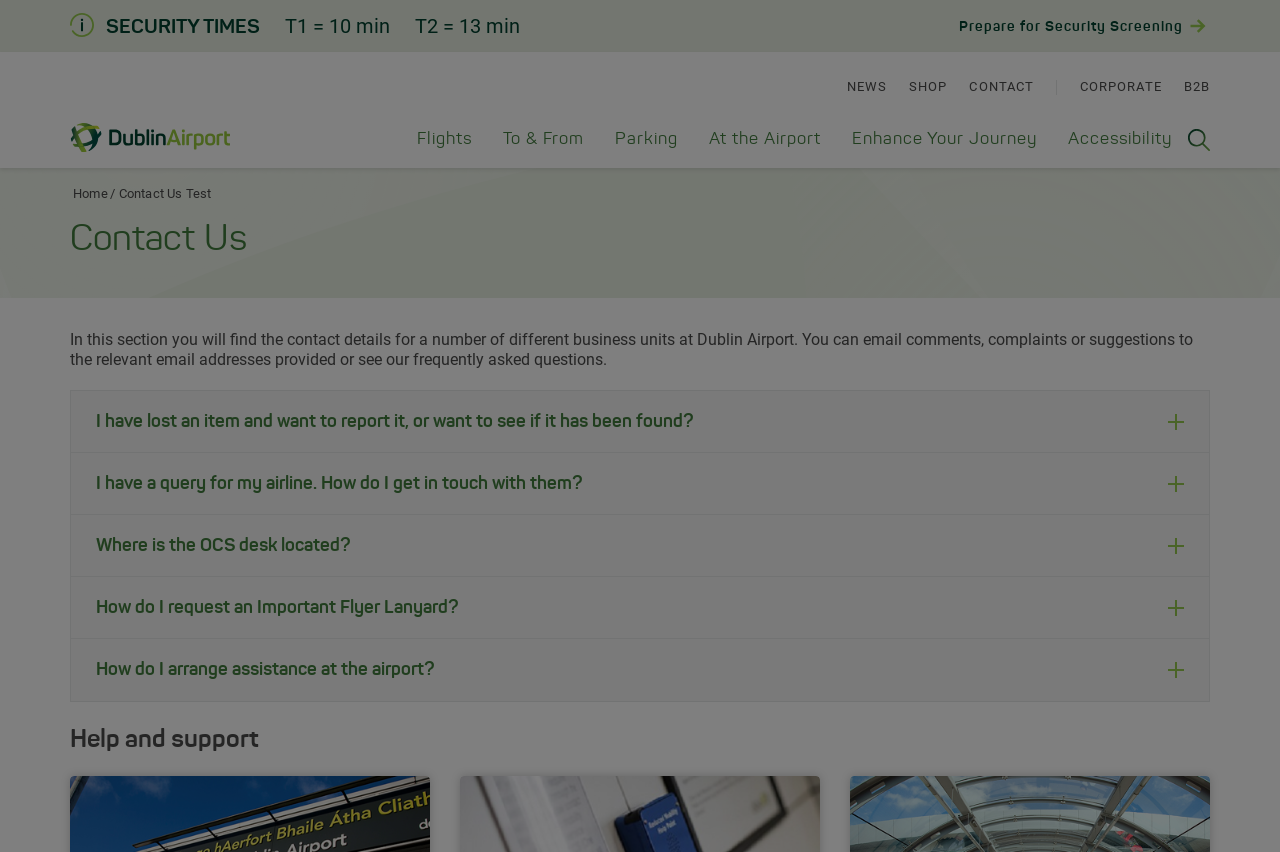Identify the bounding box coordinates of the clickable region to carry out the given instruction: "Click on Flights".

[0.326, 0.153, 0.369, 0.197]